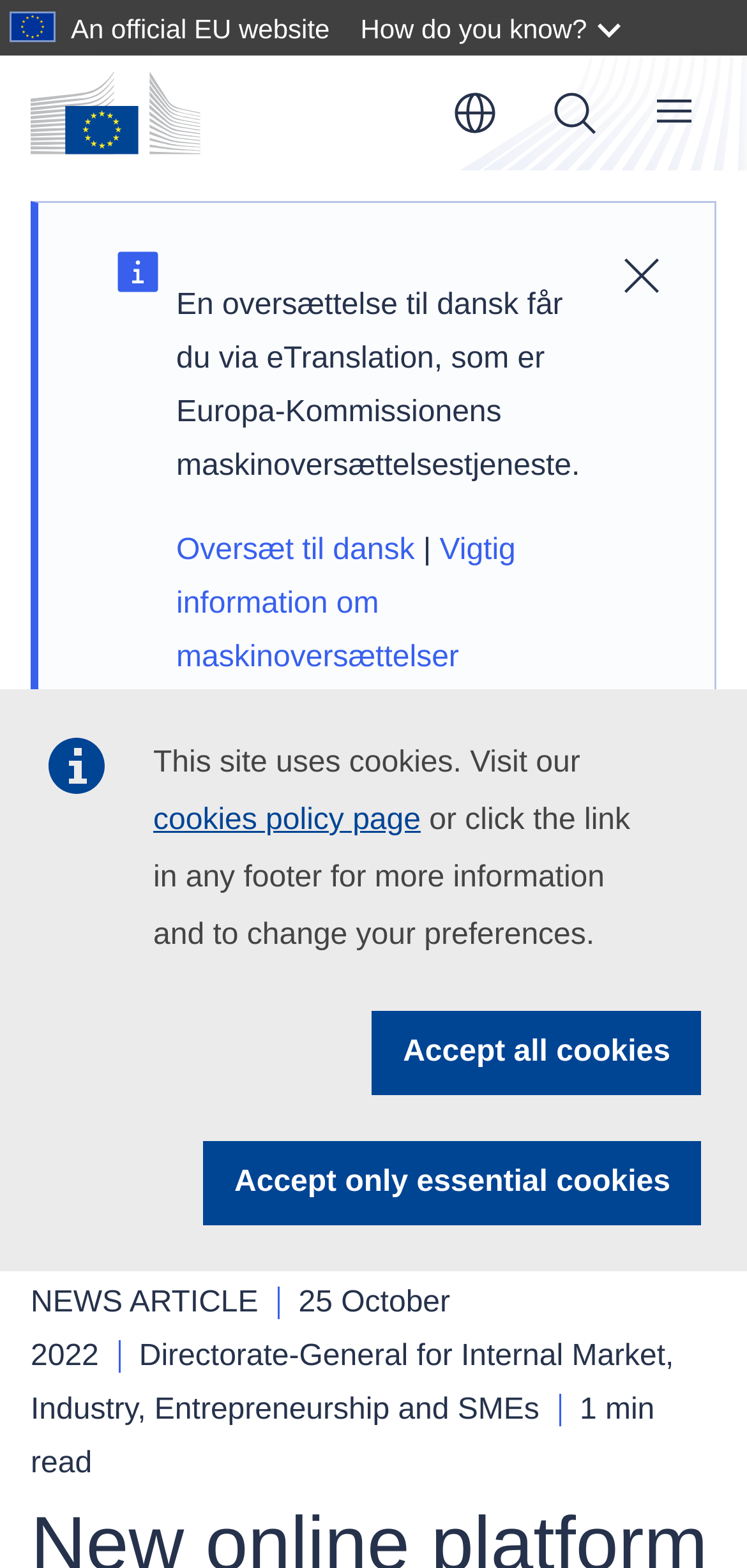Find the bounding box coordinates for the element that must be clicked to complete the instruction: "Read news article". The coordinates should be four float numbers between 0 and 1, indicated as [left, top, right, bottom].

[0.041, 0.718, 0.809, 0.773]